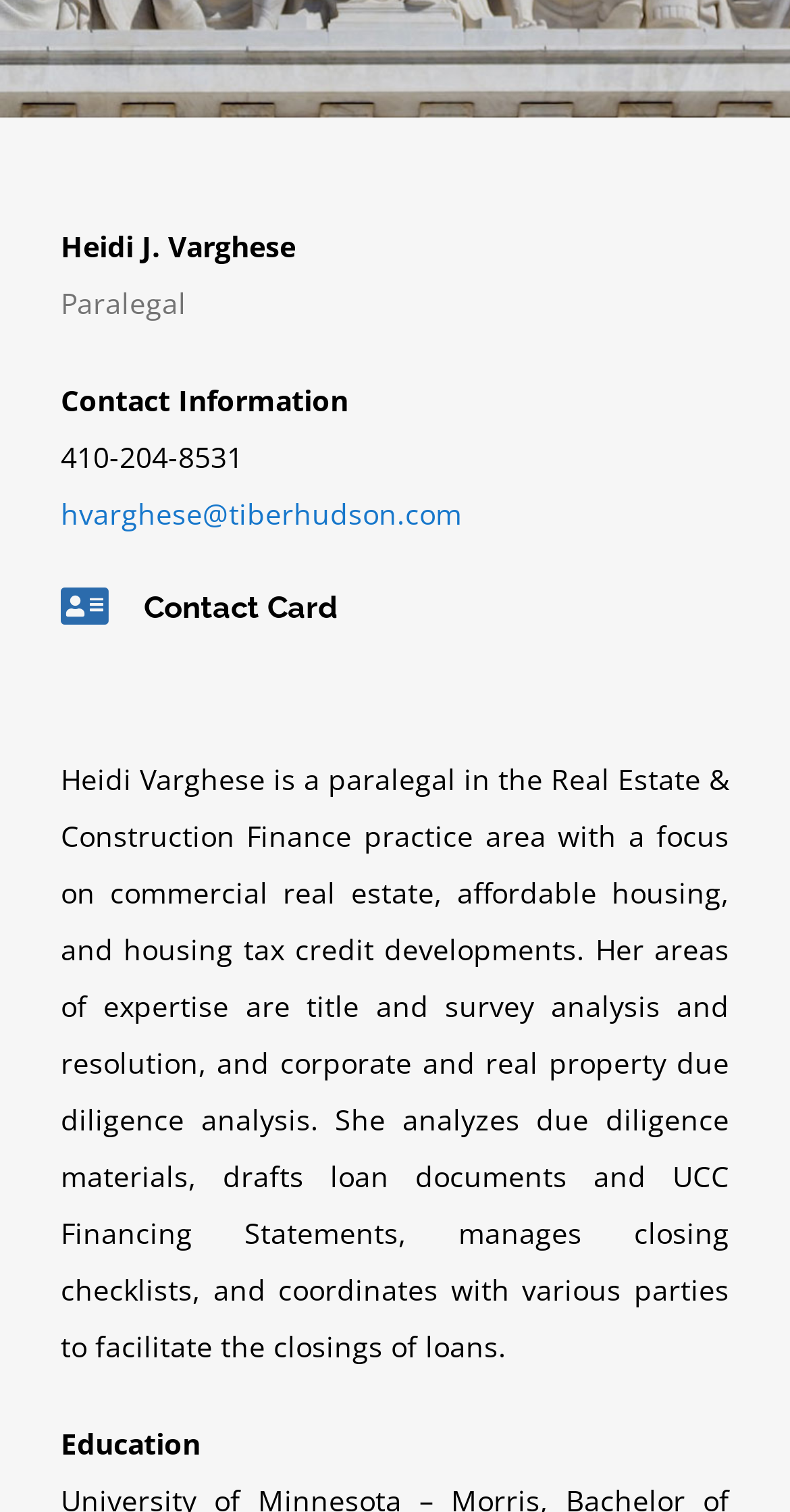Identify the bounding box coordinates for the UI element described by the following text: "aria-label="Open Library Publishing Platform"". Provide the coordinates as four float numbers between 0 and 1, in the format [left, top, right, bottom].

None